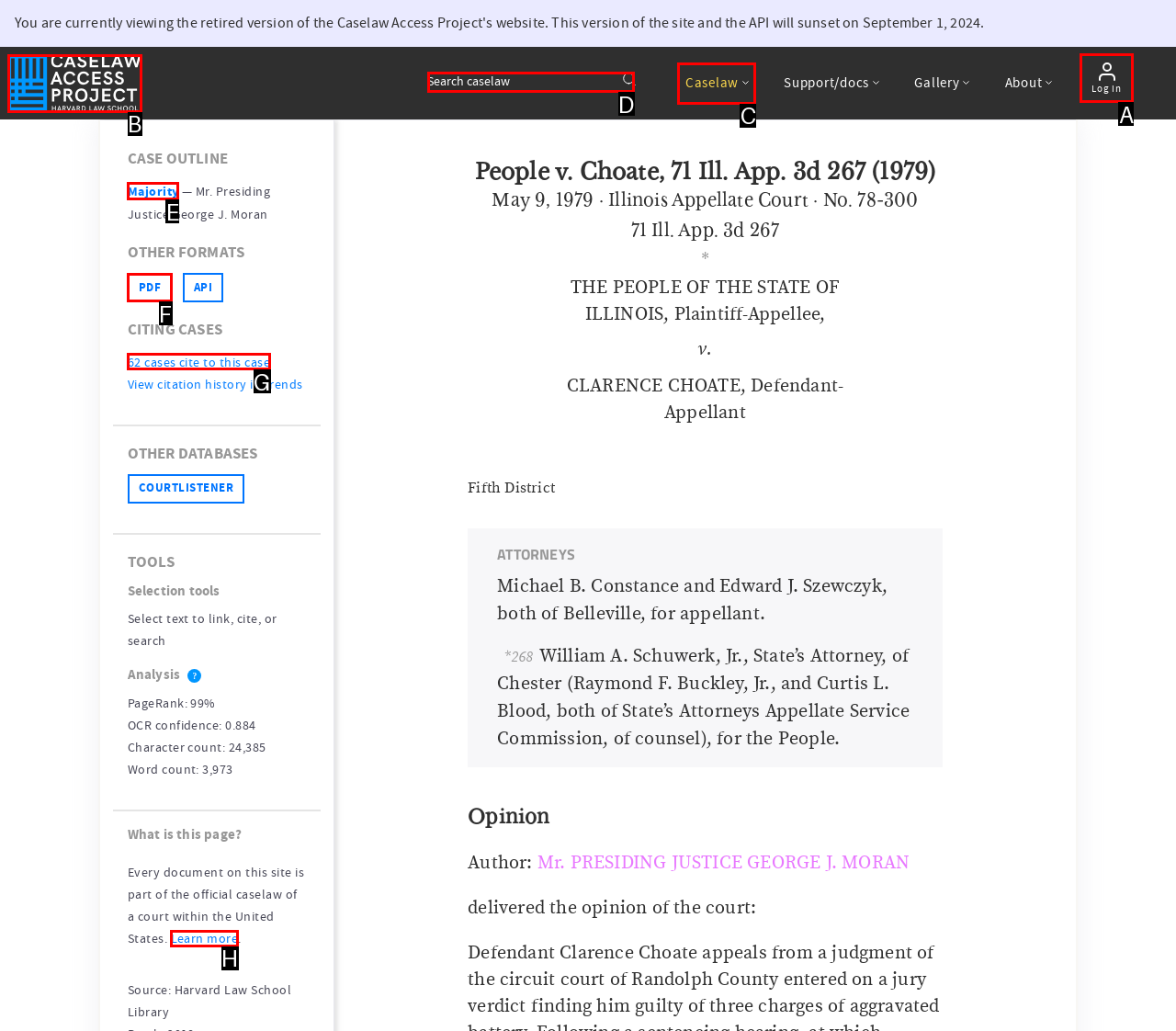Determine the UI element that matches the description: aria-label="Caselaw Access Project Home"
Answer with the letter from the given choices.

B